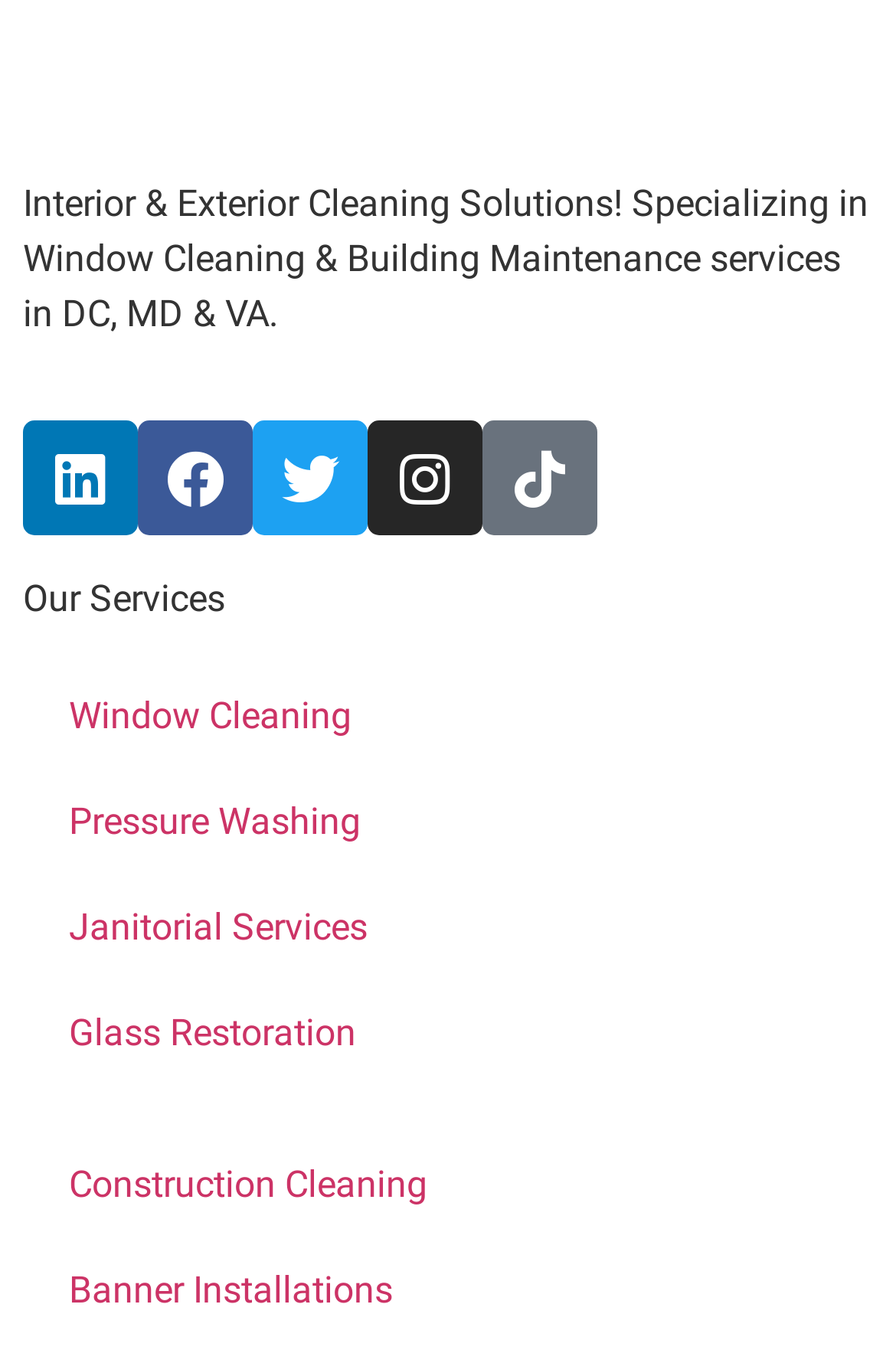Identify the bounding box coordinates for the element you need to click to achieve the following task: "Explore Construction Cleaning services". Provide the bounding box coordinates as four float numbers between 0 and 1, in the form [left, top, right, bottom].

[0.026, 0.831, 0.974, 0.909]